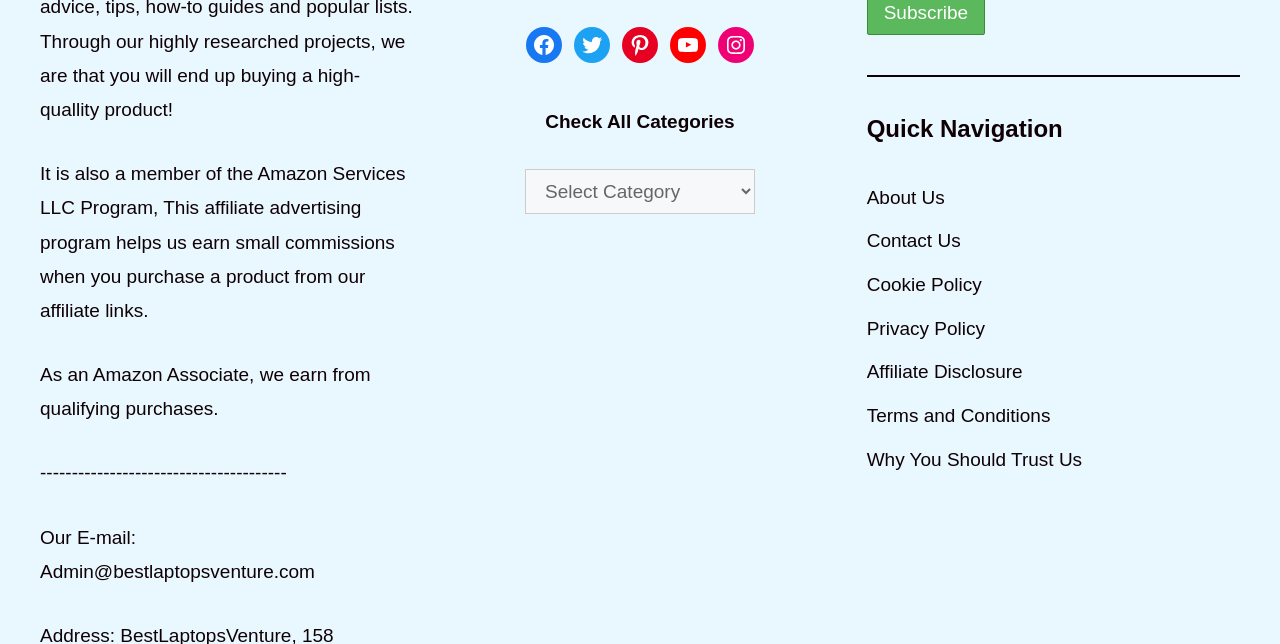What is the purpose of the affiliate program mentioned on the website?
Refer to the image and provide a concise answer in one word or phrase.

Earn small commissions